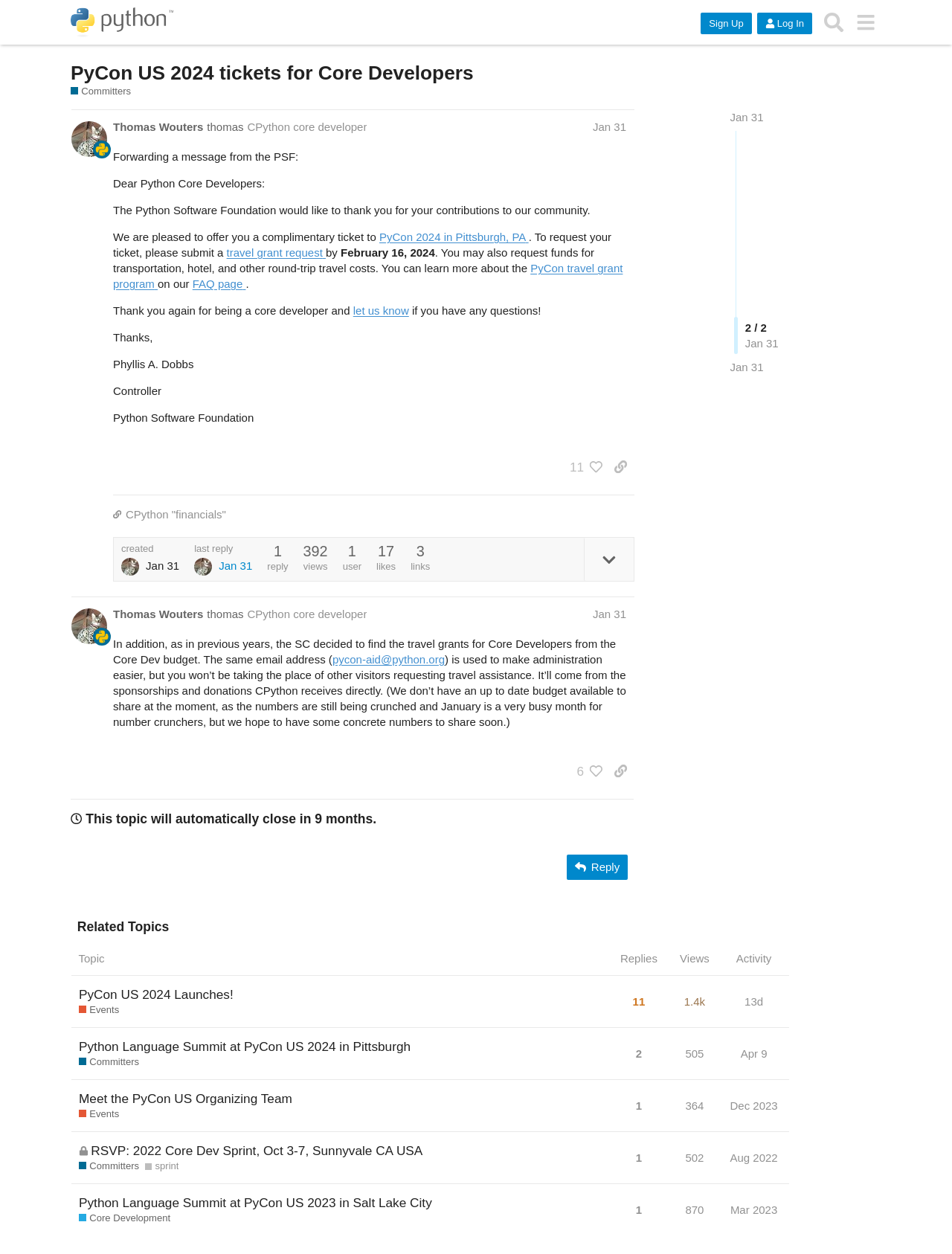Find the bounding box coordinates for the HTML element described as: "alt="Discussions on Python.org"". The coordinates should consist of four float values between 0 and 1, i.e., [left, top, right, bottom].

[0.074, 0.006, 0.182, 0.03]